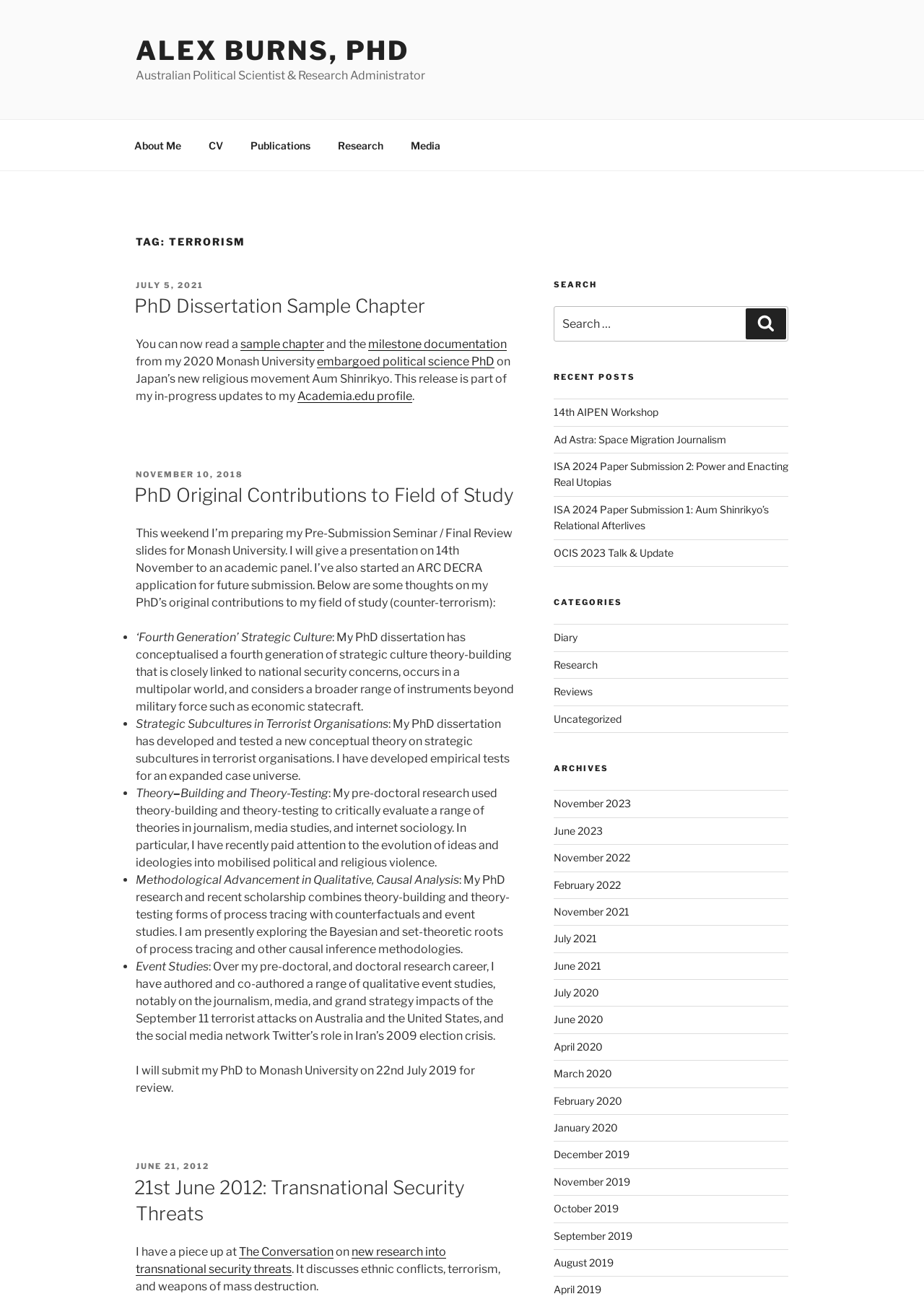Kindly determine the bounding box coordinates of the area that needs to be clicked to fulfill this instruction: "Click on the 'About Me' link".

[0.131, 0.098, 0.209, 0.125]